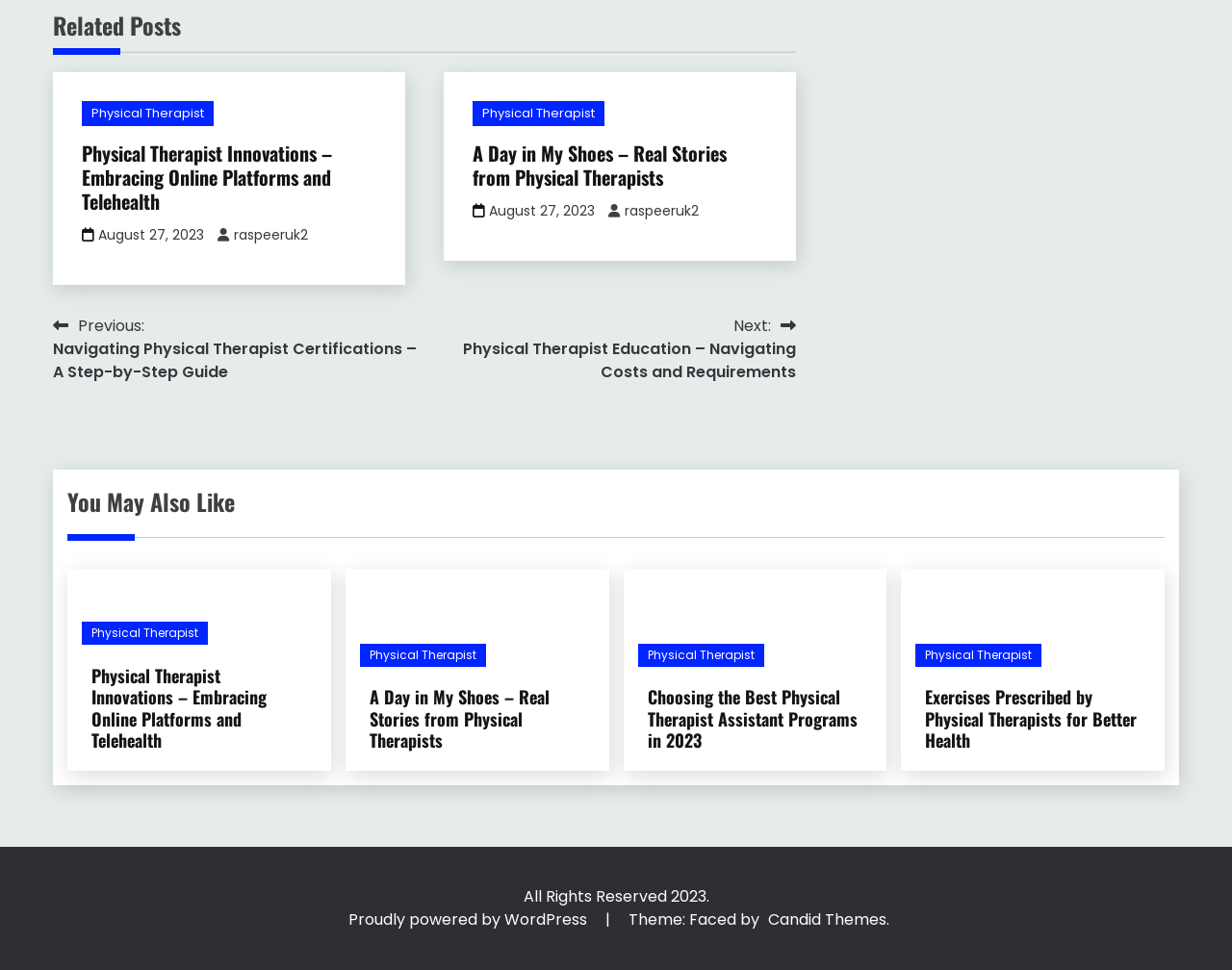What is the copyright year of the webpage content?
Based on the image, provide your answer in one word or phrase.

2023